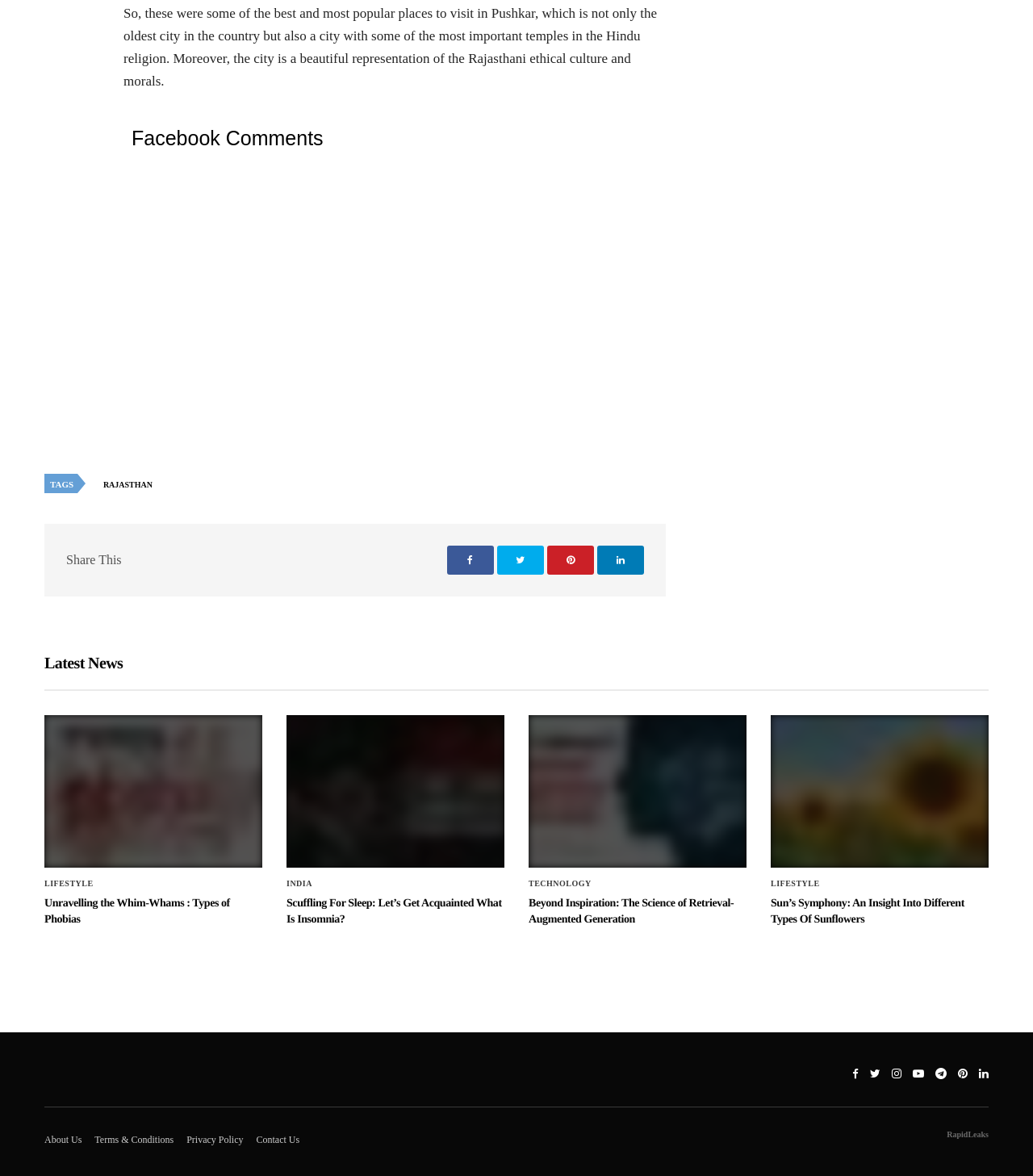What is the topic of the latest news article?
Give a detailed and exhaustive answer to the question.

I looked at the heading element with the text 'Unravelling the Whim-Whams : Types of Phobias' which is likely to be the latest news article, and found that its topic is related to phobias.